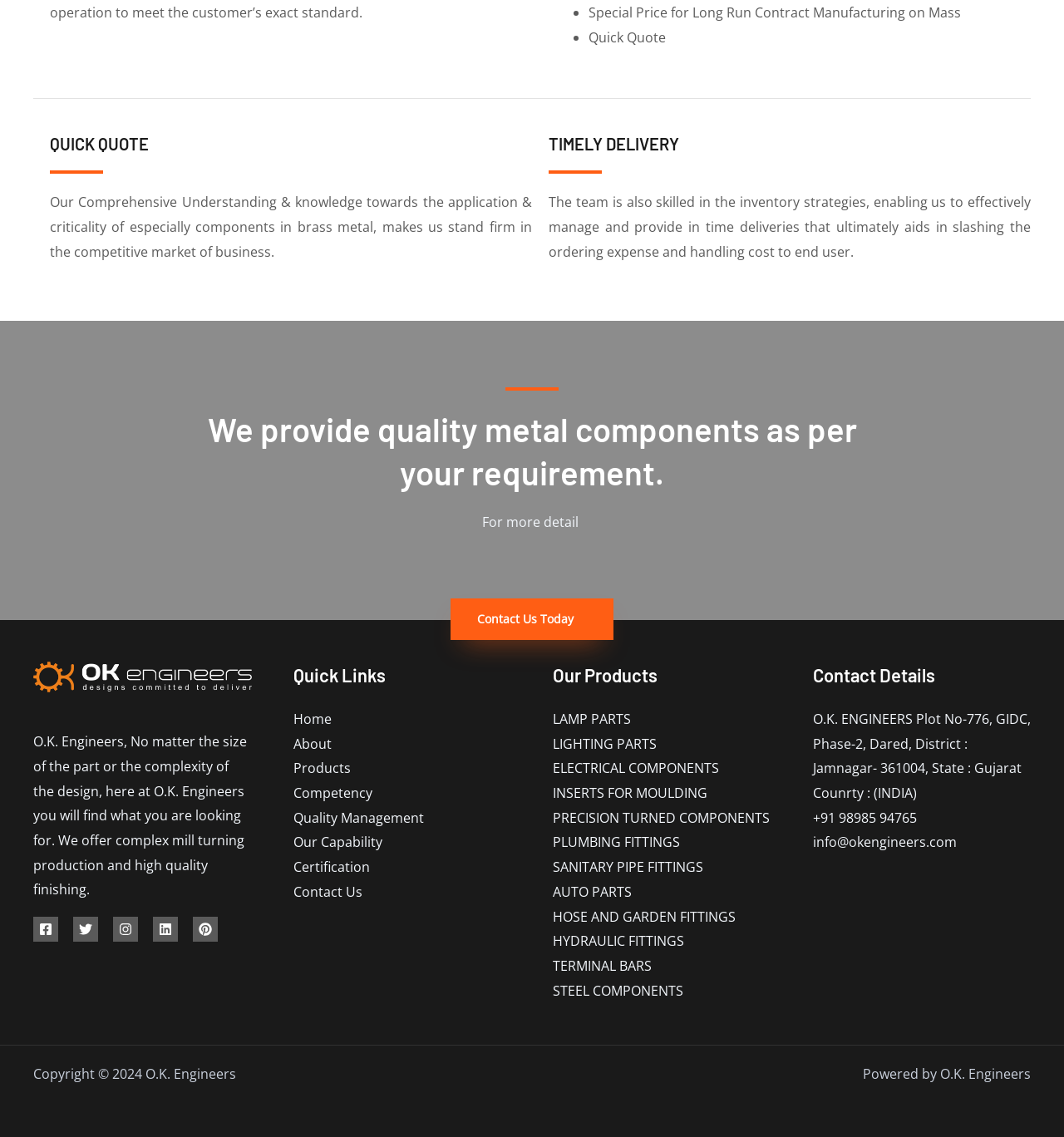What types of products does the company offer?
Please use the image to provide an in-depth answer to the question.

The company provides quality metal components as per the customer's requirement, and they have a range of products including lamp parts, lighting parts, electrical components, and more, as listed in the 'Our Products' section of the footer.